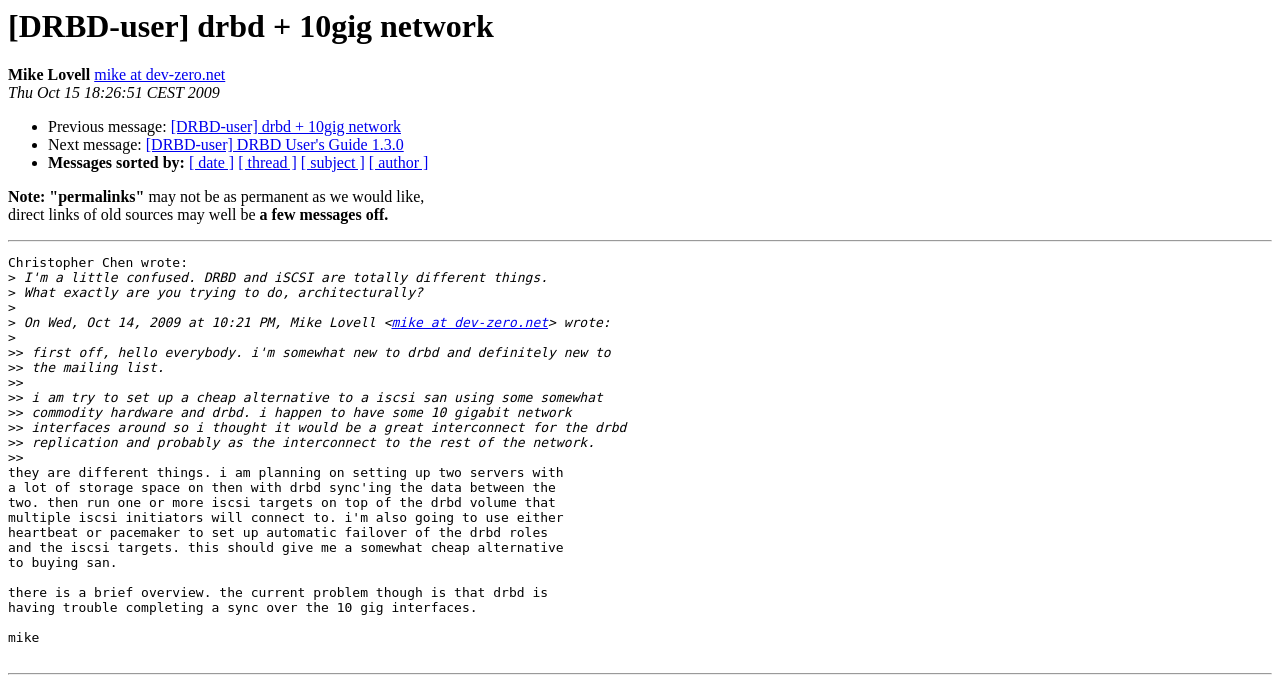What is the purpose of the links at the bottom of the page?
Craft a detailed and extensive response to the question.

The links at the bottom of the page, such as 'Previous message:', 'Next message:', and 'Messages sorted by:', suggest that they are used to navigate to other messages in the mailing list, allowing the user to browse through the conversation.